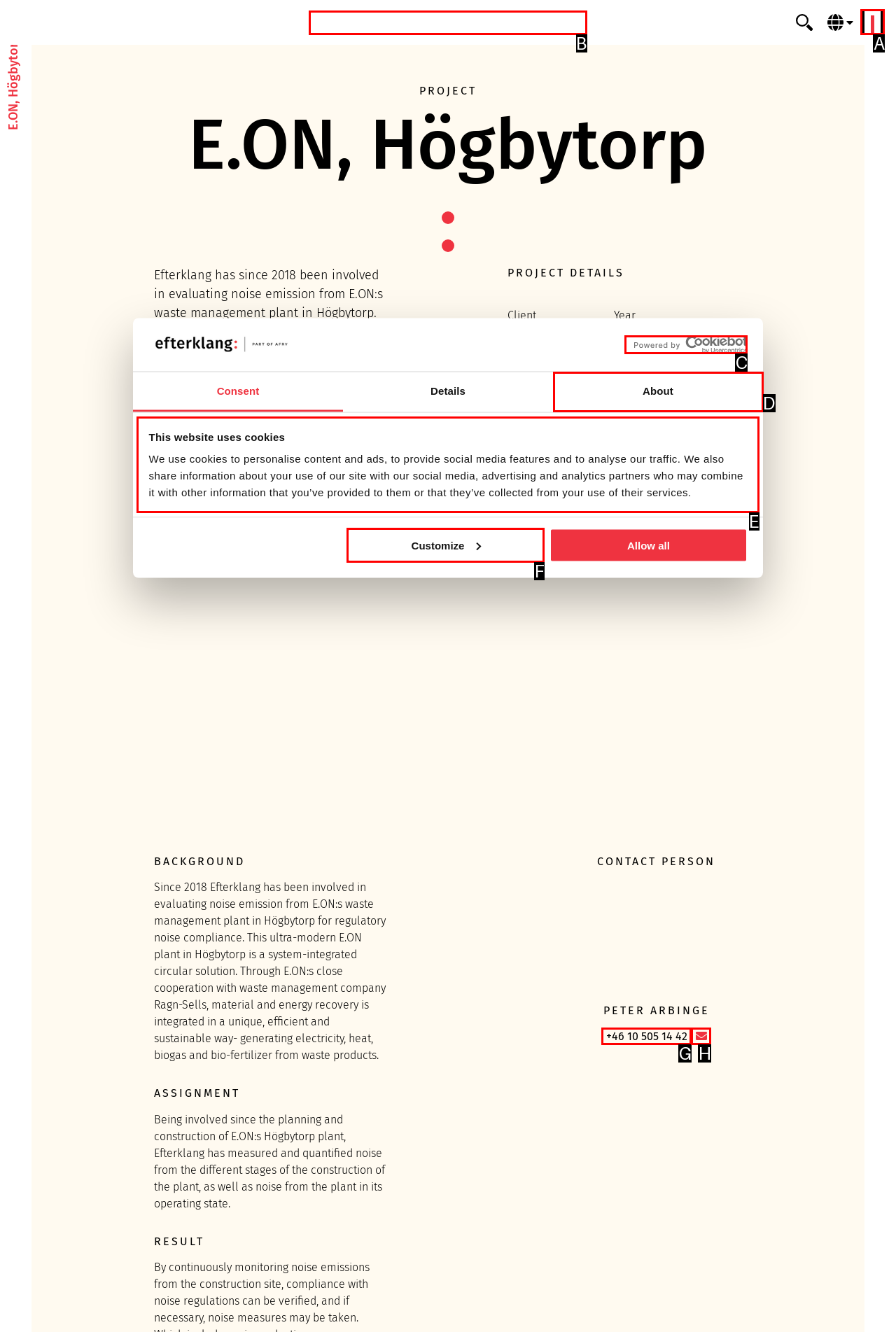Select the correct UI element to complete the task: Open the Efterklang link
Please provide the letter of the chosen option.

B